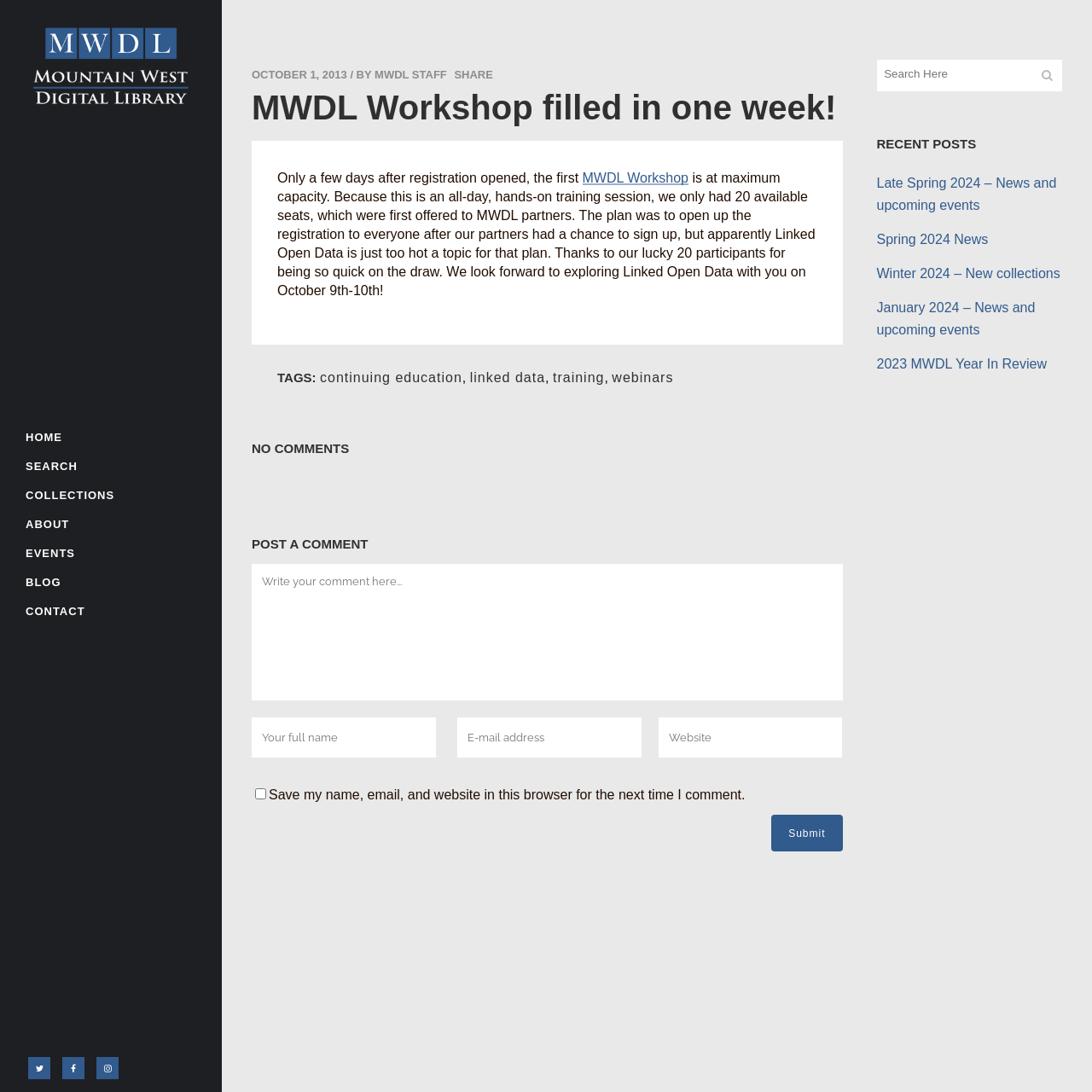Please answer the following query using a single word or phrase: 
What is the format of the date mentioned in the article?

Month Day, Year